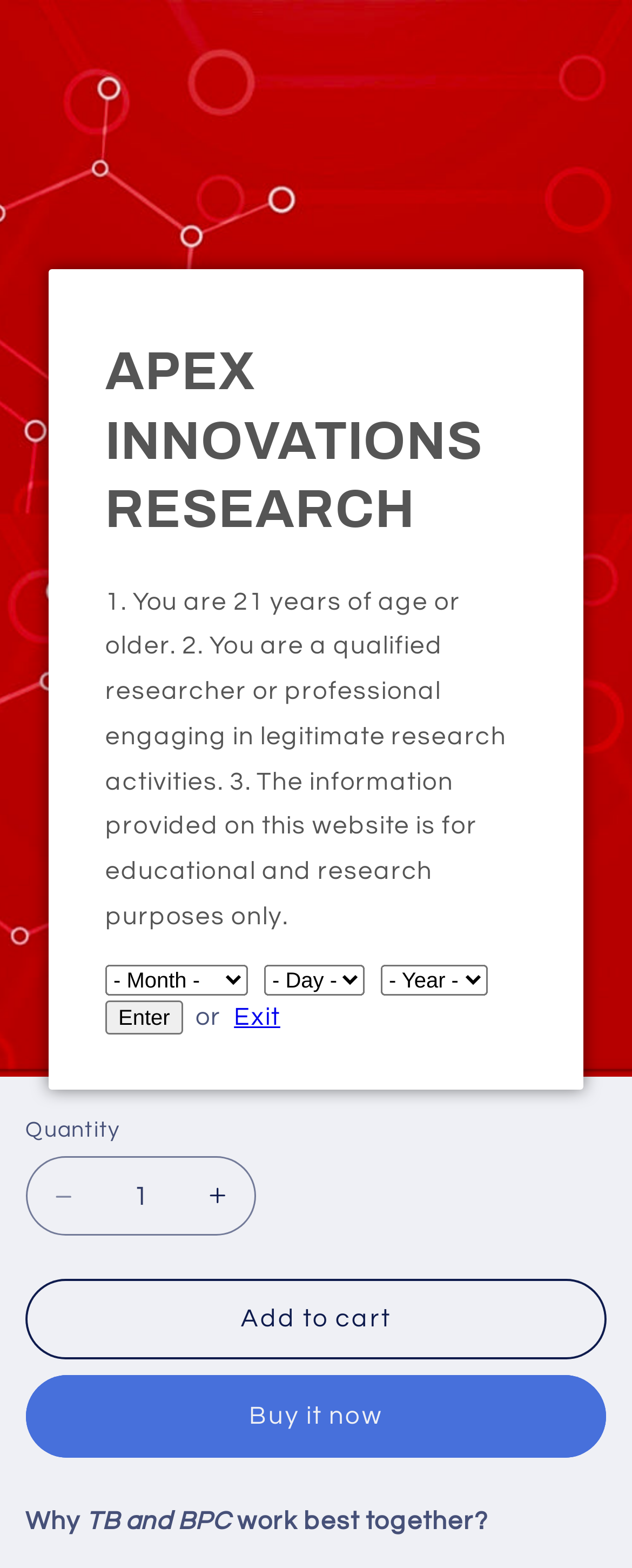Construct a comprehensive description capturing every detail on the webpage.

The webpage is about a product called "Recovery Stack" from Apex Labs USA. At the top, there is an announcement bar with a carousel feature, allowing users to navigate through multiple announcements. Below the announcement bar, there is a menu button on the left and a search button on the right. 

In the main content area, there is a gallery viewer that takes up most of the screen. Above the gallery viewer, there is a heading that reads "Recovery Stack" and a static text that says "apexlabsusa". 

Below the heading, there is a section that displays the product's pricing information, including the regular price and sale price. The sale price is $128.88. 

Next to the pricing information, there is a quantity section where users can adjust the quantity of the product they want to purchase. There are buttons to decrease and increase the quantity, as well as a spin button to input a specific quantity. 

Below the quantity section, there are two buttons: "Add to cart" and "Buy it now". 

Further down the page, there is a section that explains why TB and BPC work best together, which is the title of the webpage. 

On the right side of the page, there is a heading that reads "APEX INNOVATIONS RESEARCH" and a paragraph of text that outlines the terms and conditions of using the website. Below the paragraph, there are three comboboxes and an "Enter" button.